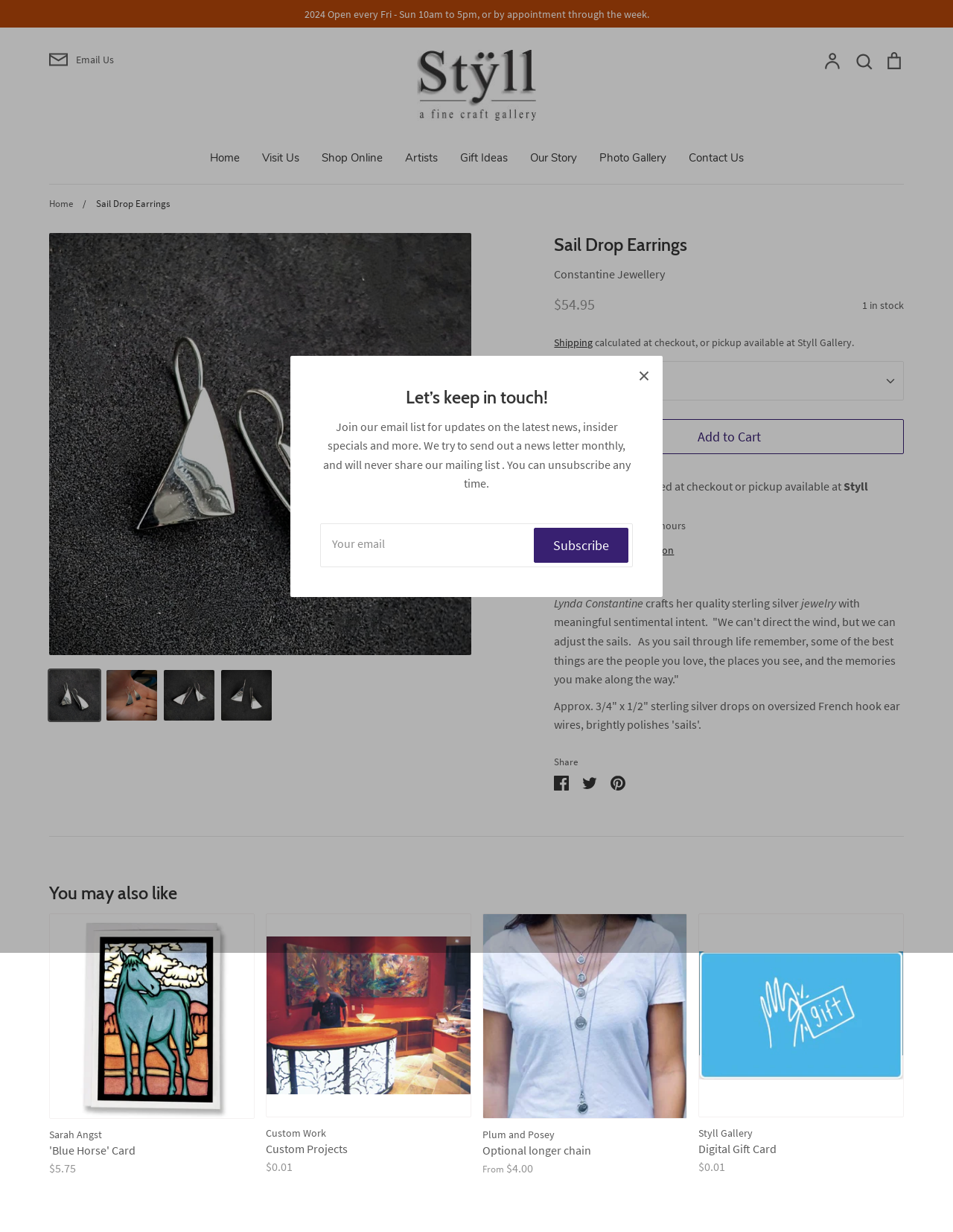Please locate and generate the primary heading on this webpage.

Sail Drop Earrings